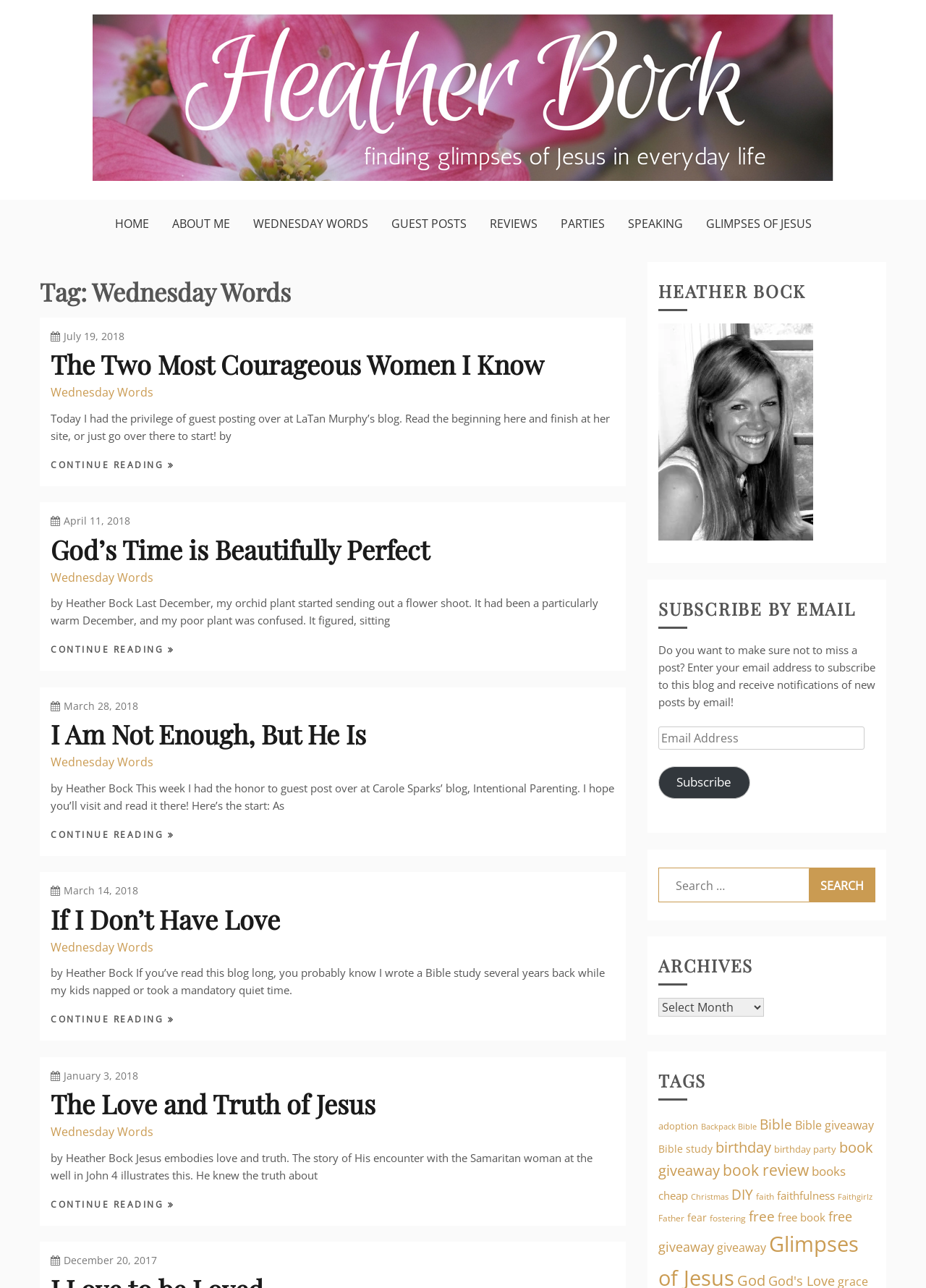What is the purpose of the search box located at the bottom of the webpage?
Please use the image to deliver a detailed and complete answer.

The search box located at the bottom of the webpage allows users to search for specific content within the blog by entering keywords or phrases.